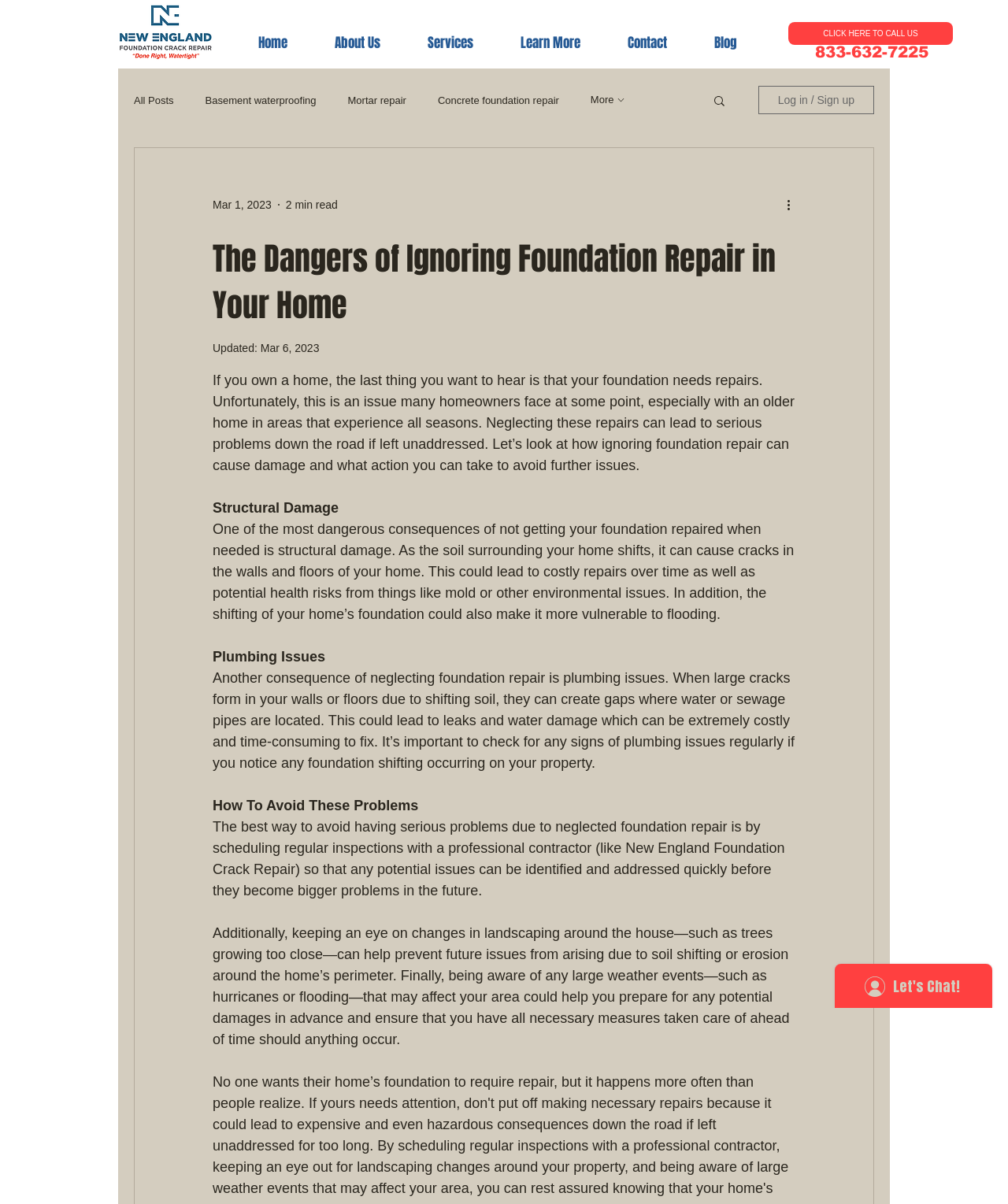Please indicate the bounding box coordinates for the clickable area to complete the following task: "Call the phone number". The coordinates should be specified as four float numbers between 0 and 1, i.e., [left, top, right, bottom].

[0.782, 0.018, 0.945, 0.037]